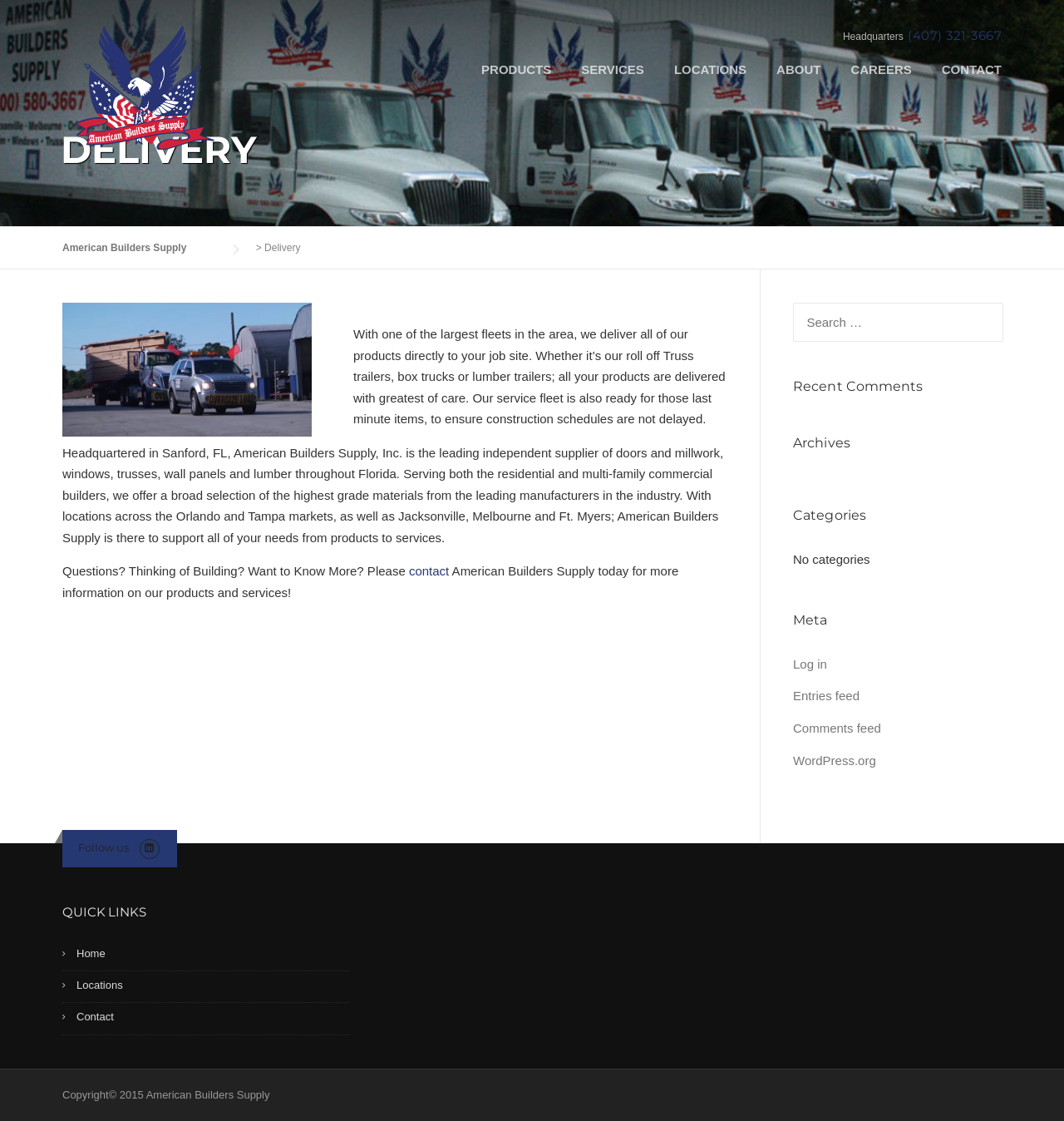What is the purpose of the search box?
Please provide a single word or phrase based on the screenshot.

Search for products or services